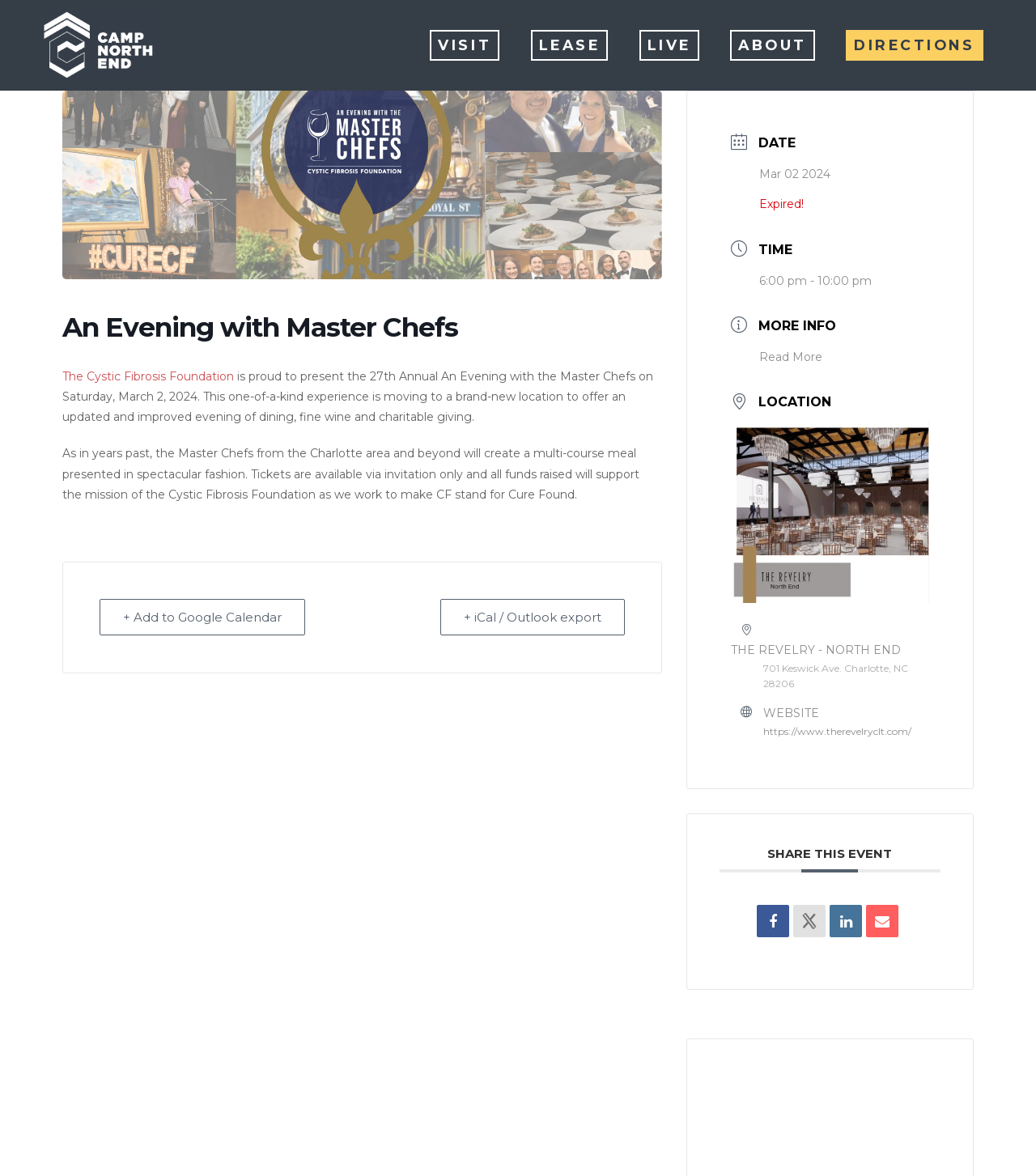Generate a comprehensive description of the webpage.

The webpage appears to be an event page for "An Evening with Master Chefs" organized by the Cystic Fibrosis Foundation. At the top, there is a navigation menu with links to "VISIT", "LEASE", "LIVE", "ABOUT", and "DIRECTIONS". Below the navigation menu, there is a heading that reads "An Evening with Master Chefs" followed by a brief description of the event.

The main content of the page is divided into sections, each with a heading. The first section is about the event details, which includes the date, time, and location of the event. The date is listed as March 2, 2024, and the time is from 6:00 pm to 10:00 pm. The location is "The Revelry - North End" with an address of 701 Keswick Ave. Charlotte, NC 28206.

There is also a section for "MORE INFO" with a "Read More" link, and another section for "SHARE THIS EVENT" with social media links and a QR code. The page also features several images, including a logo for "Camp North End" at the top, an image of "The Revelry - North End" in the location section, and a QR code at the bottom.

Throughout the page, there are several links to external websites, including the Cystic Fibrosis Foundation website and the website for "The Revelry - North End". The overall layout of the page is clean and easy to navigate, with clear headings and concise text.